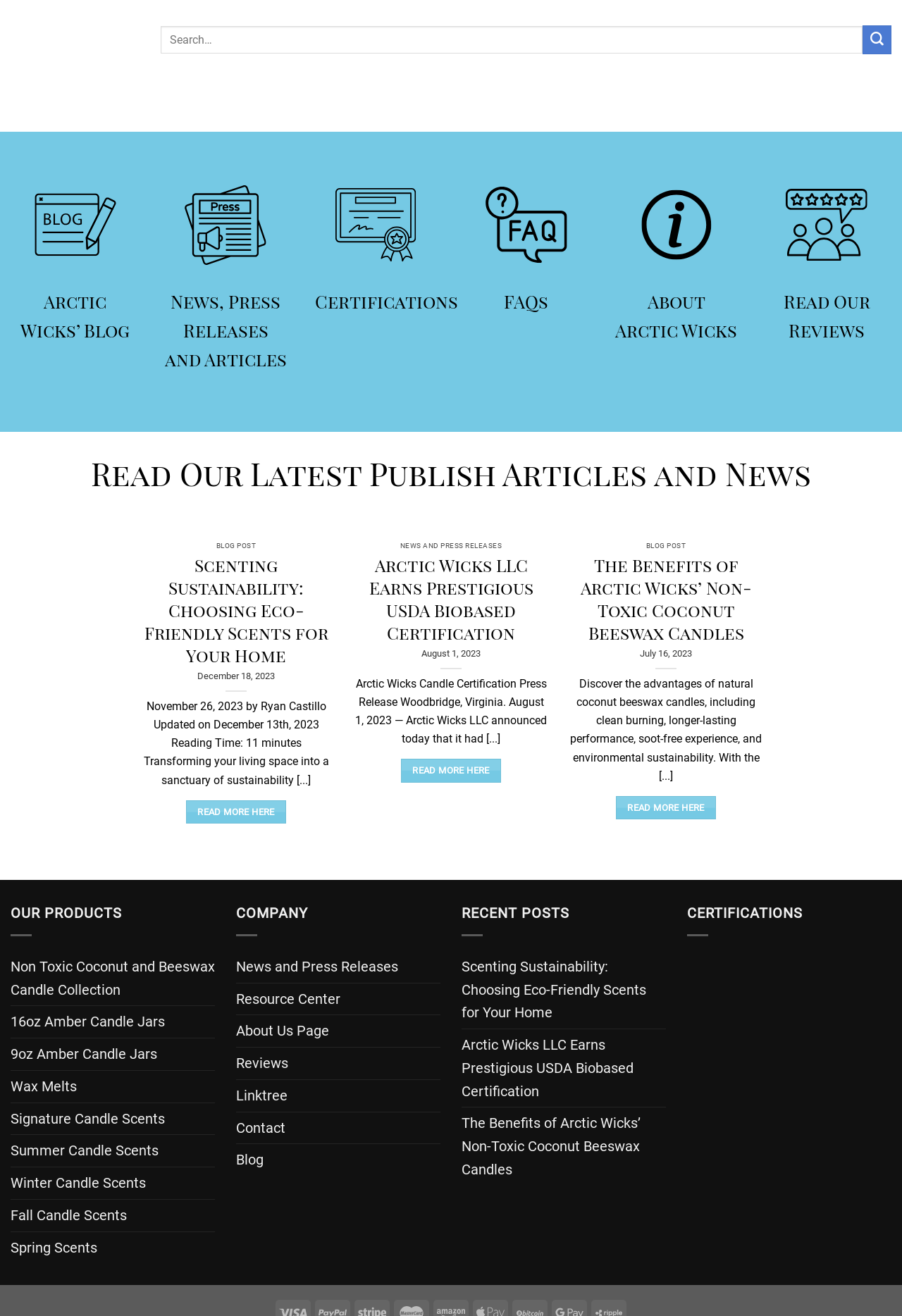Using the element description: "Read More Here", determine the bounding box coordinates for the specified UI element. The coordinates should be four float numbers between 0 and 1, [left, top, right, bottom].

[0.444, 0.577, 0.556, 0.595]